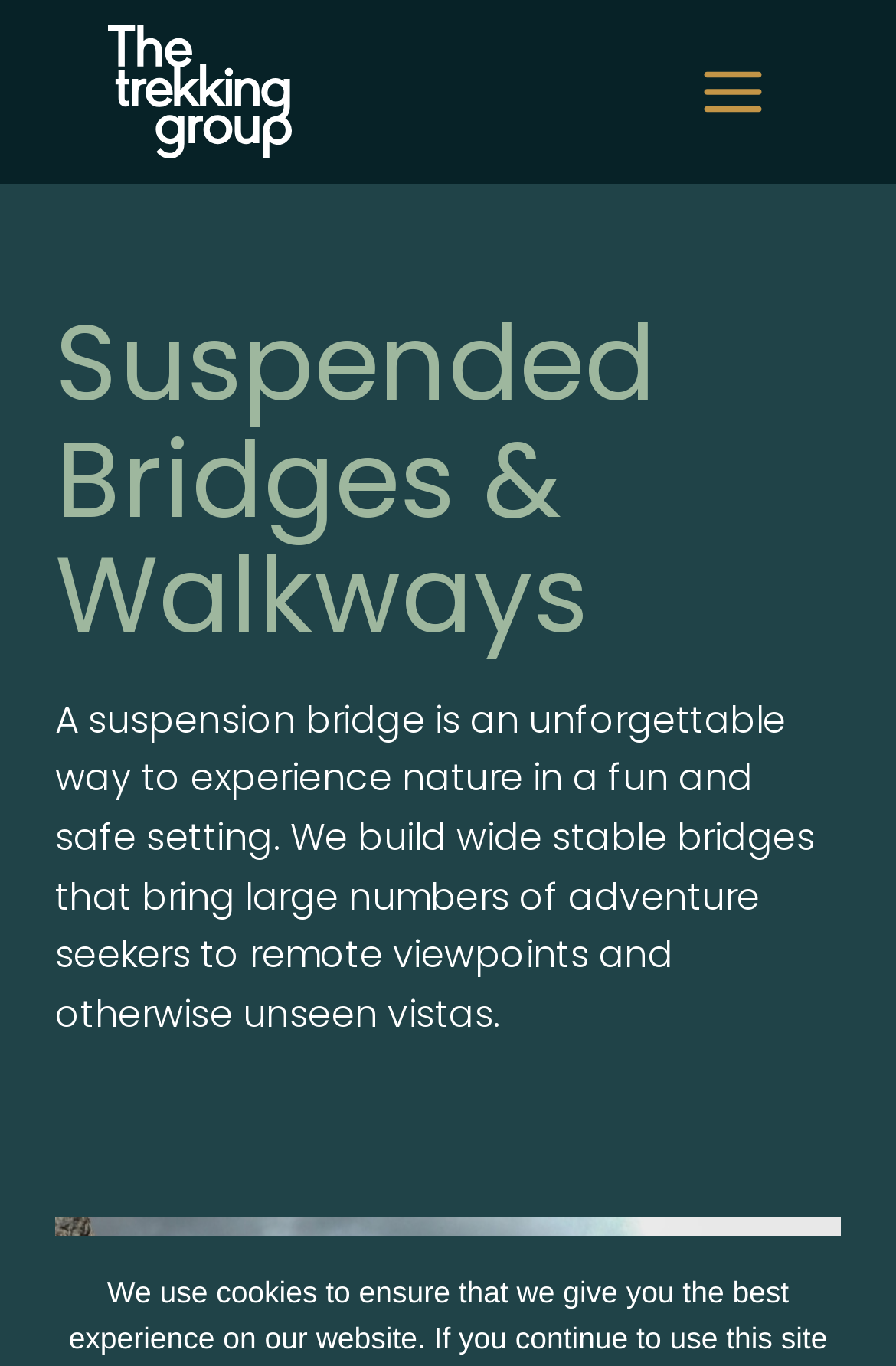Based on the element description: "Economics", identify the UI element and provide its bounding box coordinates. Use four float numbers between 0 and 1, [left, top, right, bottom].

None